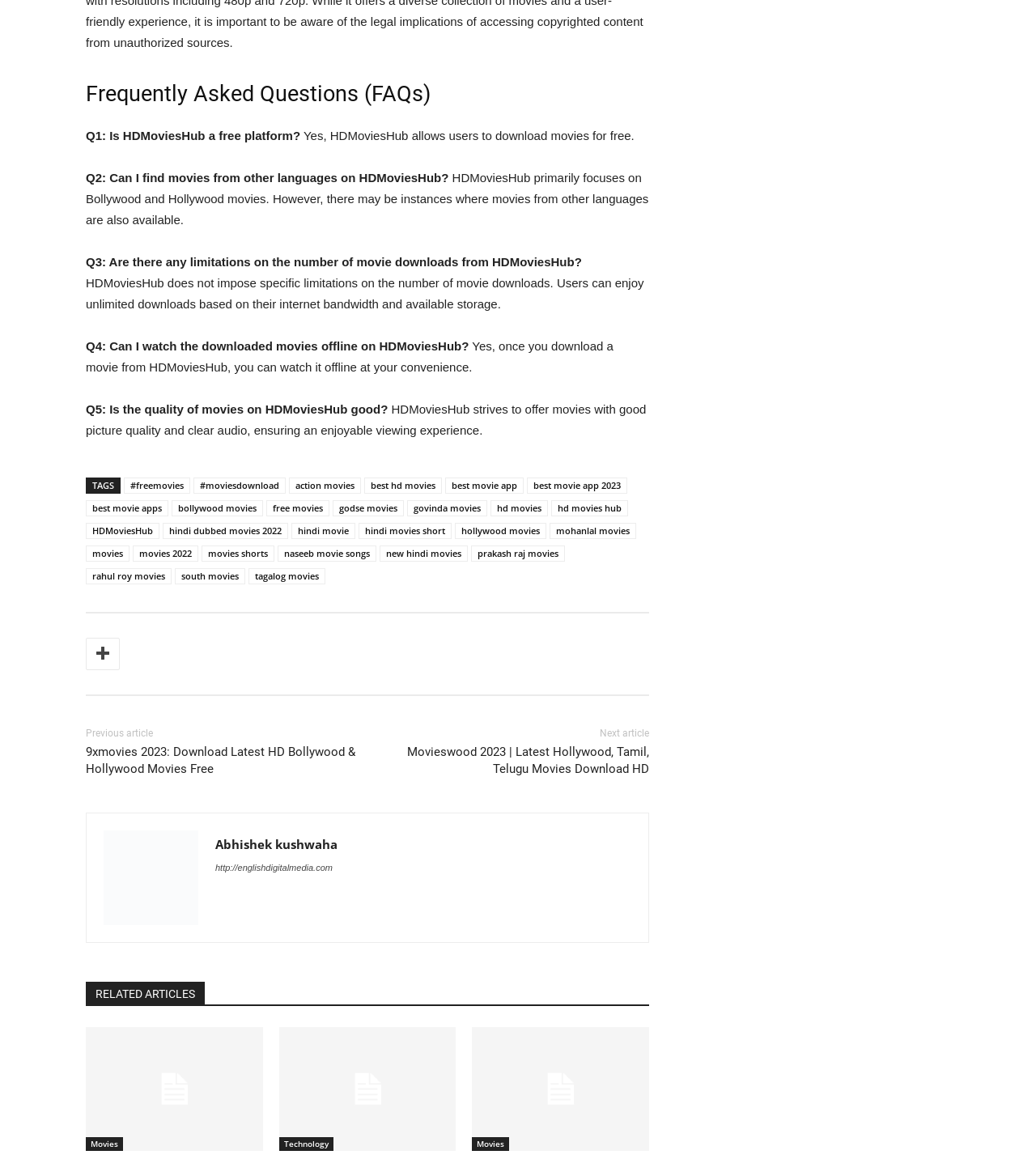From the element description Movies, predict the bounding box coordinates of the UI element. The coordinates must be specified in the format (top-left x, top-left y, bottom-right x, bottom-right y) and should be within the 0 to 1 range.

[0.461, 0.942, 0.497, 0.954]